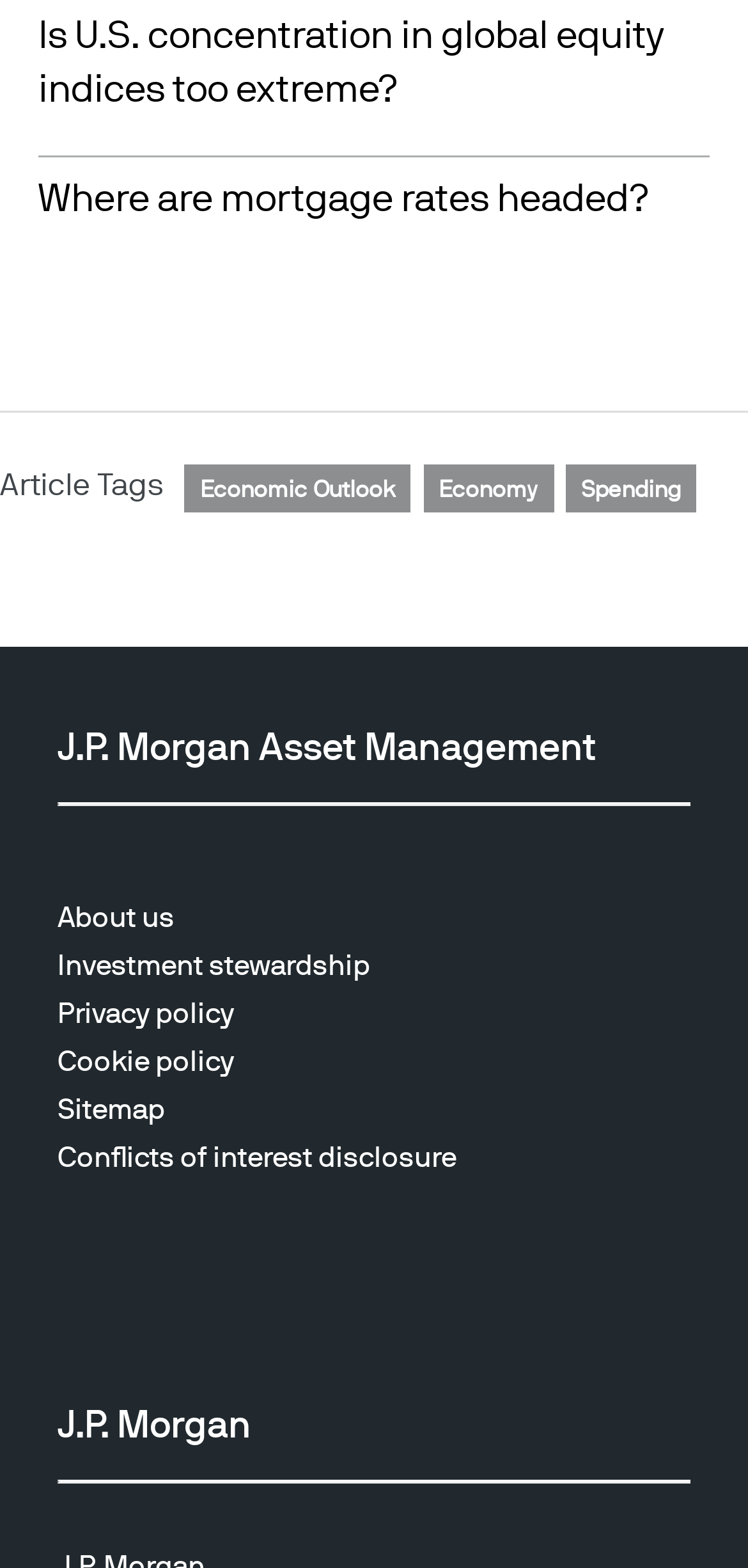Highlight the bounding box coordinates of the element you need to click to perform the following instruction: "Learn about J.P. Morgan Asset Management."

[0.077, 0.465, 0.797, 0.489]